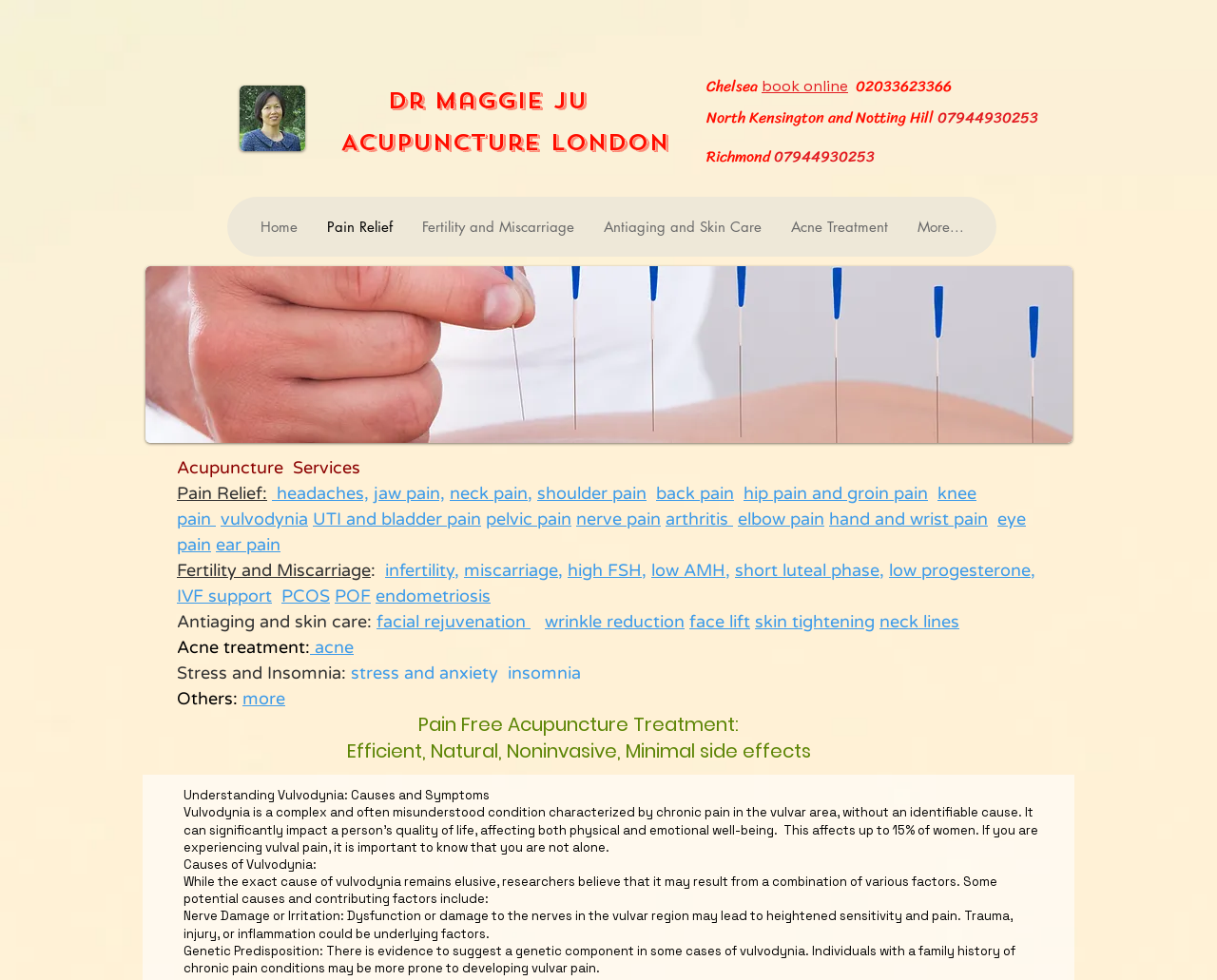Using the details in the image, give a detailed response to the question below:
What is the phone number of the clinic?

I found the phone number of the clinic by searching for a static text element that contains a sequence of digits. I found the element with the text '0203362336' at coordinates [0.7, 0.074, 0.795, 0.102]. This is likely the phone number of the clinic.